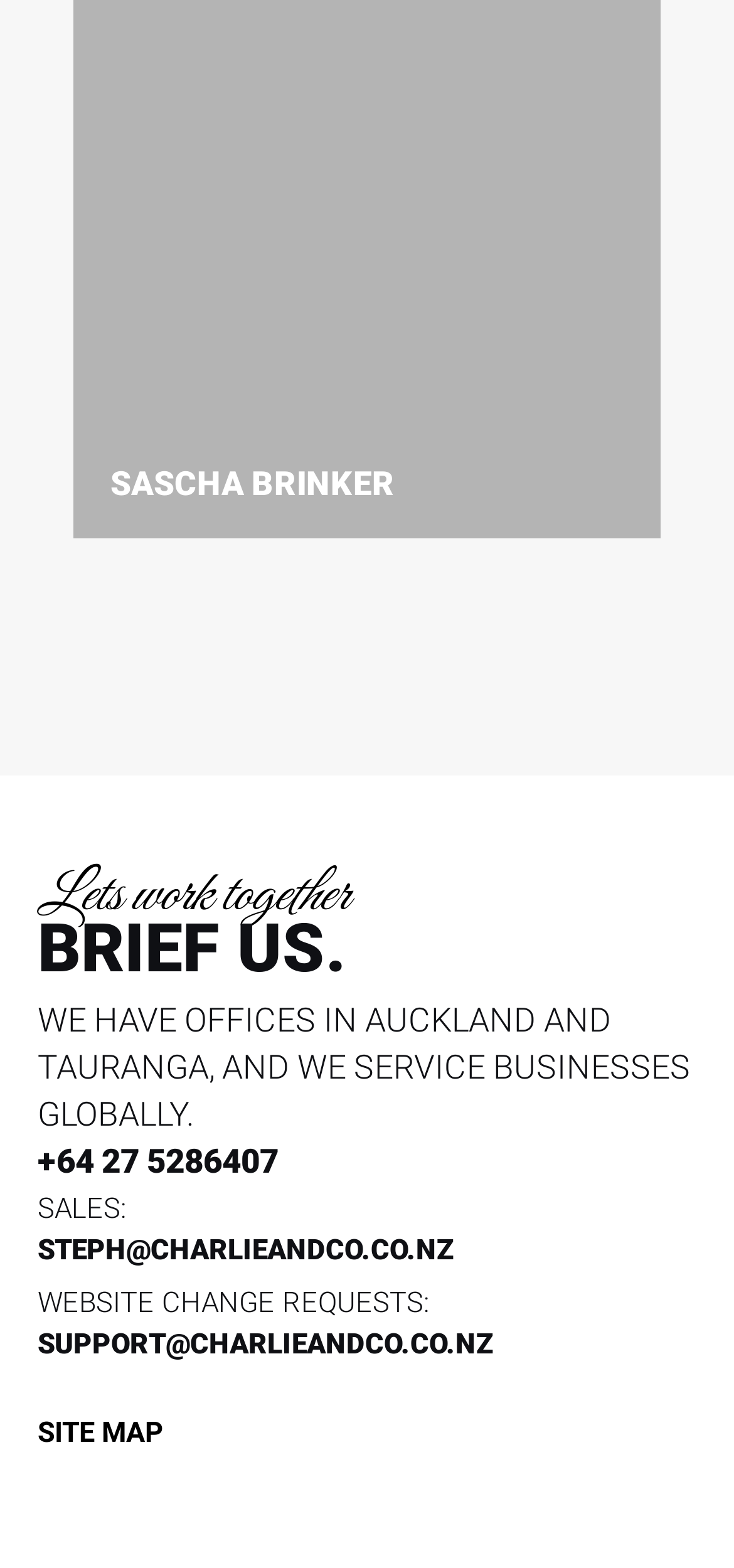Determine the bounding box coordinates for the HTML element mentioned in the following description: "Site Map". The coordinates should be a list of four floats ranging from 0 to 1, represented as [left, top, right, bottom].

[0.051, 0.9, 0.949, 0.927]